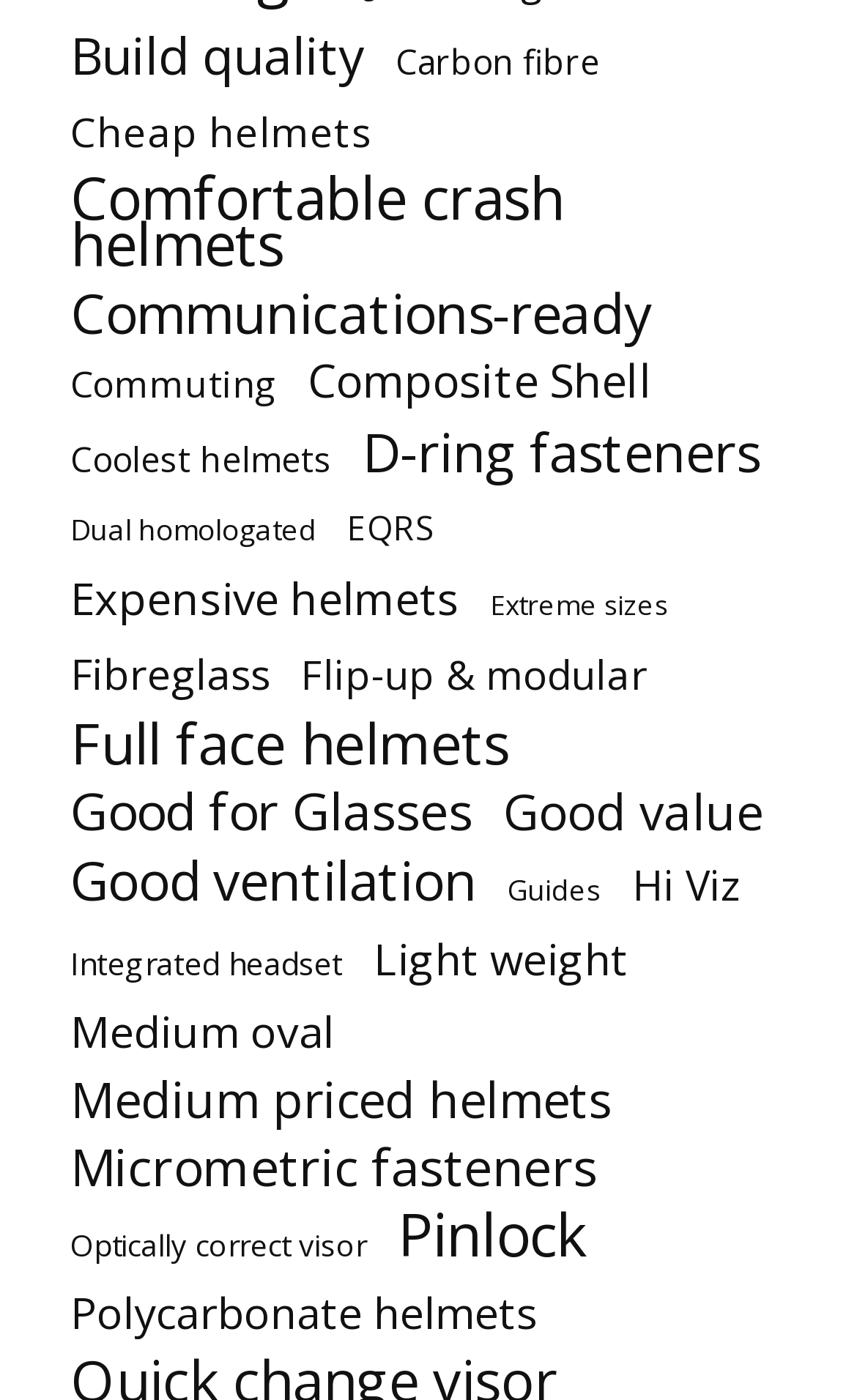Identify the bounding box coordinates of the clickable region required to complete the instruction: "View build quality helmets". The coordinates should be given as four float numbers within the range of 0 and 1, i.e., [left, top, right, bottom].

[0.082, 0.023, 0.426, 0.056]